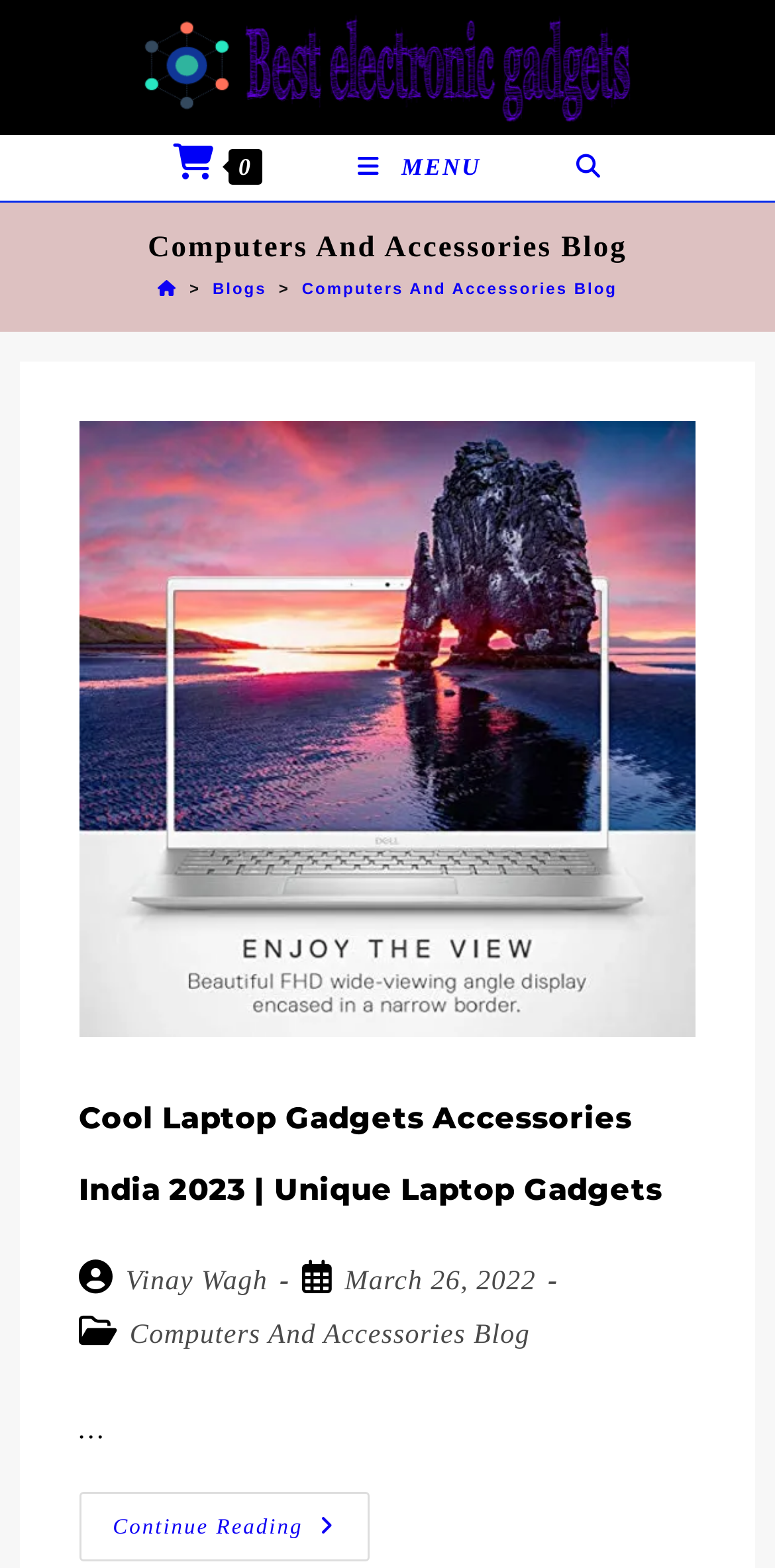Locate the bounding box coordinates of the clickable area needed to fulfill the instruction: "View the post details".

[0.102, 0.804, 0.898, 0.885]